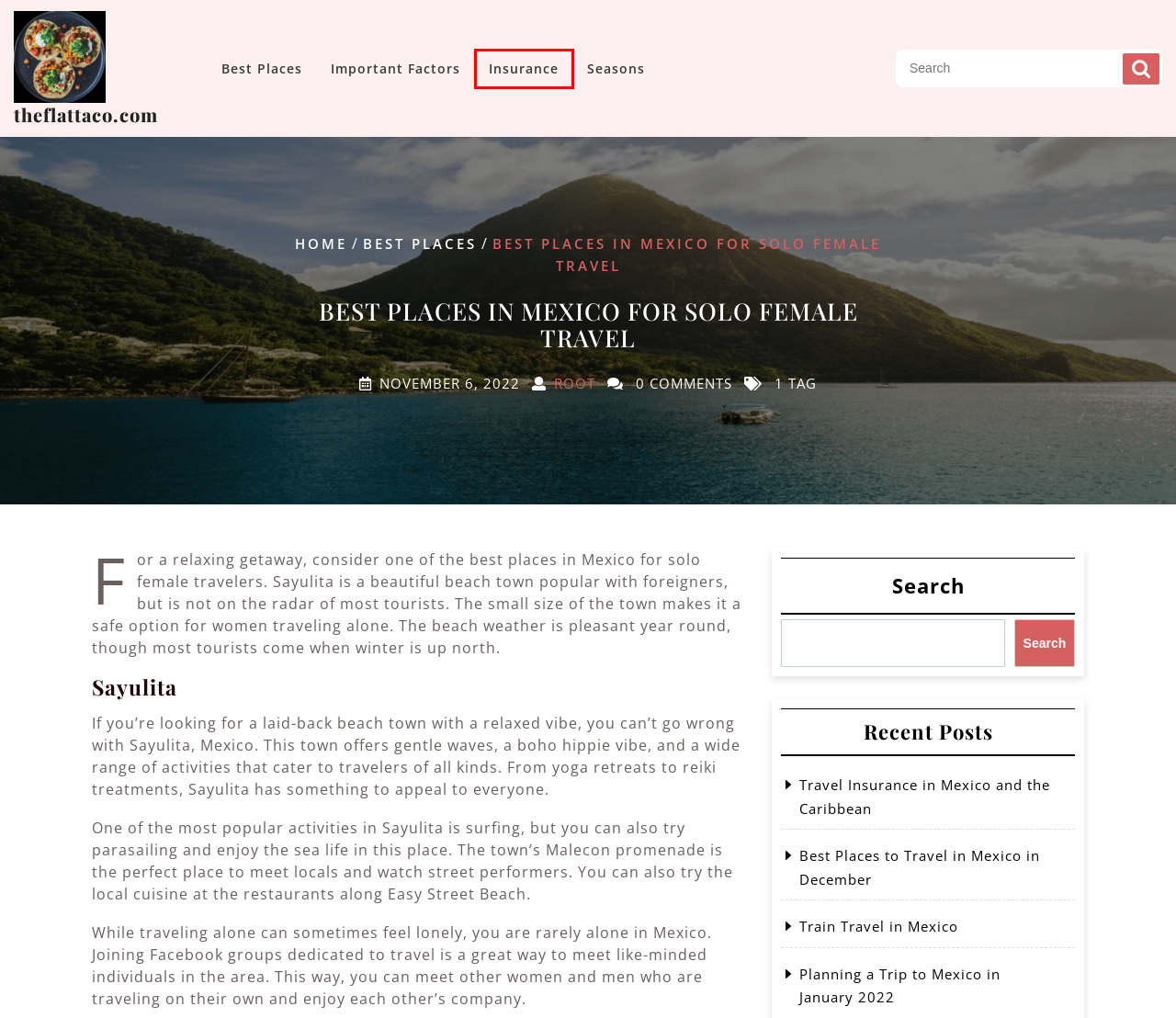Given a screenshot of a webpage featuring a red bounding box, identify the best matching webpage description for the new page after the element within the red box is clicked. Here are the options:
A. Insurance – theflattaco.com
B. Train Travel in Mexico – theflattaco.com
C. theflattaco.com – Eat More Tacos
D. Planning a Trip to Mexico in January 2022 – theflattaco.com
E. Seasons – theflattaco.com
F. Best Places – theflattaco.com
G. Travel Insurance in Mexico and the Caribbean – theflattaco.com
H. root – theflattaco.com

A